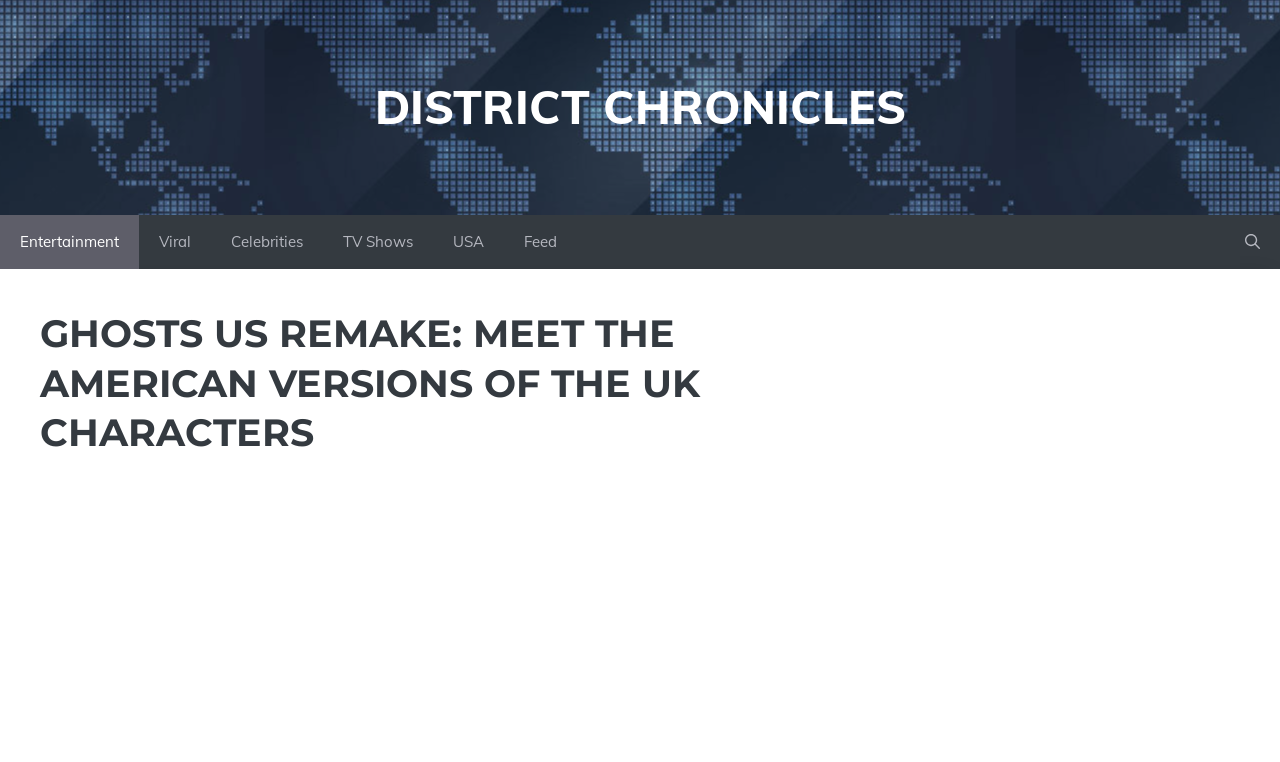Give an in-depth explanation of the webpage layout and content.

The webpage is about the American remake of the UK TV show "Ghosts" and features a comparison of the characters between the two versions. At the top of the page, there is a banner with the site's name, followed by a navigation menu with links to various sections such as Entertainment, Viral, Celebrities, TV Shows, USA, and Feed. 

On the right side of the navigation menu, there is a search button. Below the navigation menu, the main content of the page begins, which is headed by a large title "GHOSTS US REMAKE: MEET THE AMERICAN VERSIONS OF THE UK CHARACTERS".